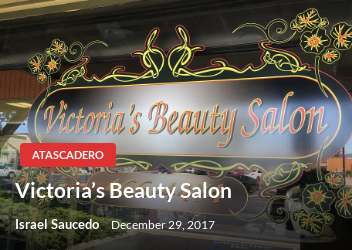Who authored the post about the salon?
Look at the screenshot and respond with a single word or phrase.

Israel Saucedo